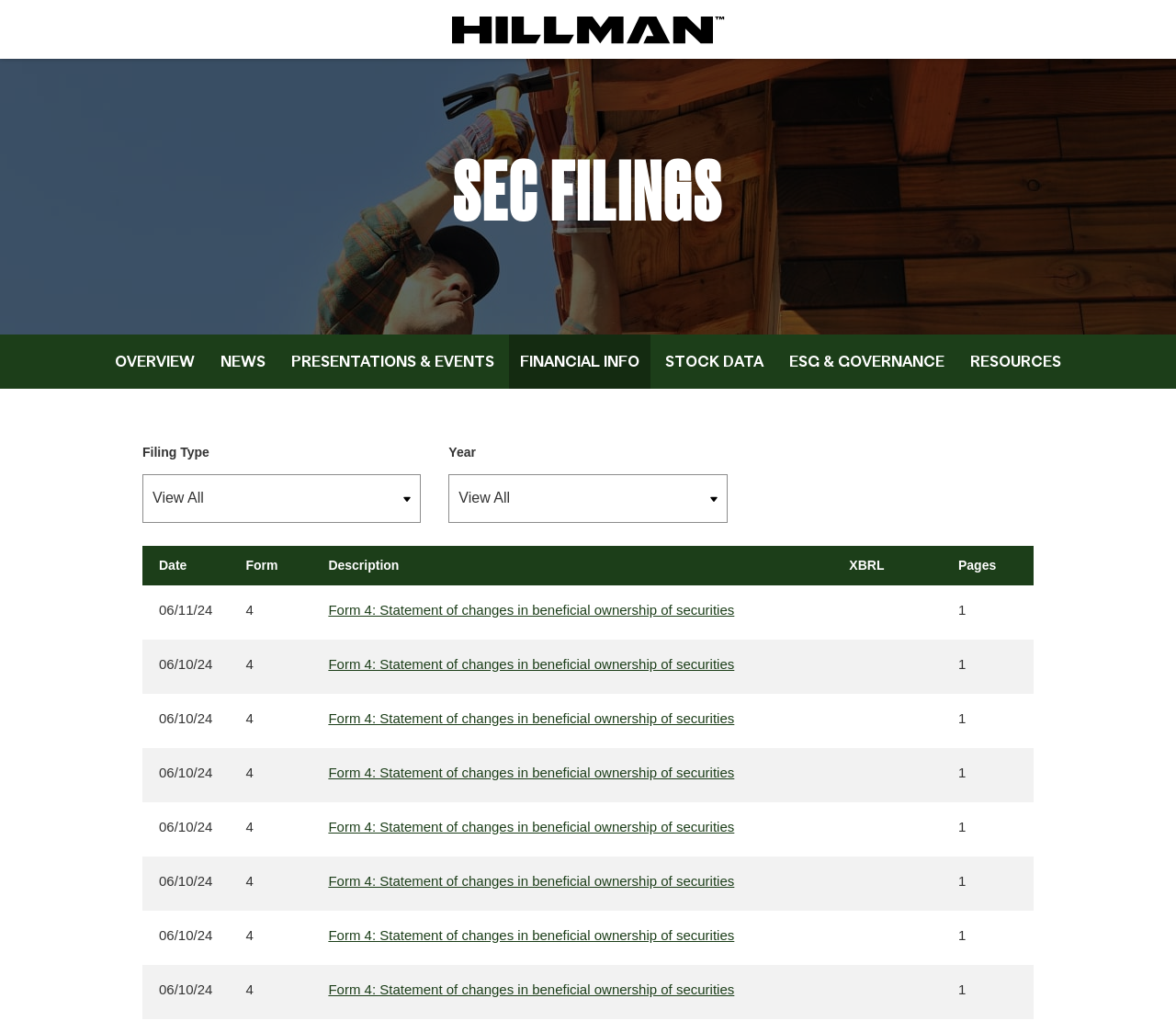Give a full account of the webpage's elements and their arrangement.

The webpage is about SEC Filings for Hillman Solutions Corp. (HLMN). At the top, there is a navigation menu with links to skip to main content, section navigation, and footer. Below this, there is a link to IR Home with an accompanying image.

The main content is divided into two sections. The first section has a heading "SEC FILINGS" and a navigation menu with links to different sections such as OVERVIEW, NEWS, PRESENTATIONS & EVENTS, FINANCIAL INFO, STOCK DATA, ESG & GOVERNANCE, and RESOURCES.

The second section has a table with columns for Date, Form, Description, XBRL, and Pages. The table has multiple rows, each representing a different filing. Each row has a link to the filing description, and the description includes the date, form, and a brief summary of the filing. There are also dropdown menus for Filing Type and Year, allowing users to filter the table by these criteria.

The table takes up most of the page, with the navigation menus and headings at the top. The layout is organized and easy to navigate, with clear headings and concise text.